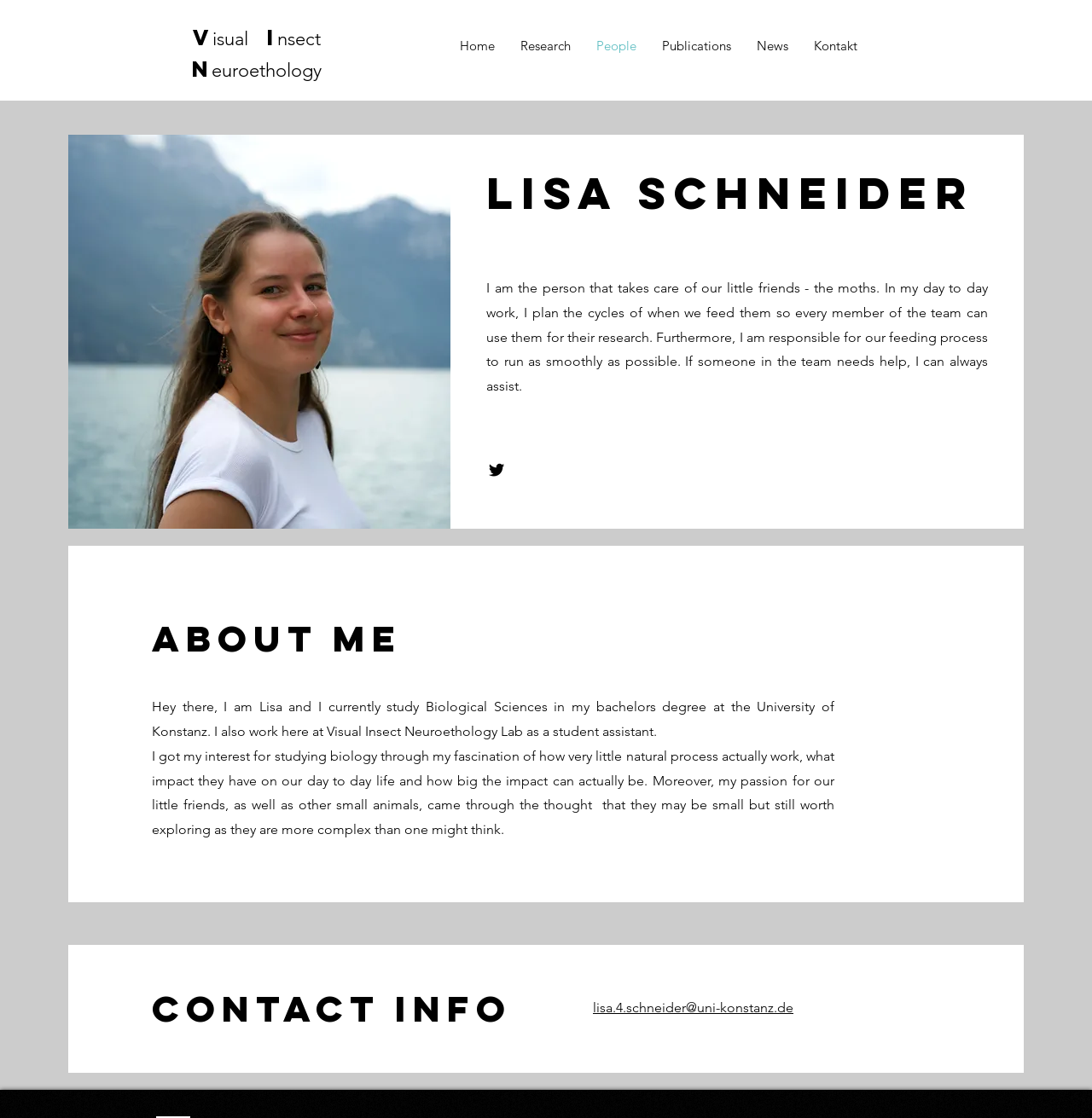Determine the bounding box coordinates of the clickable region to carry out the instruction: "Click on the 'Home' link".

[0.409, 0.022, 0.465, 0.06]